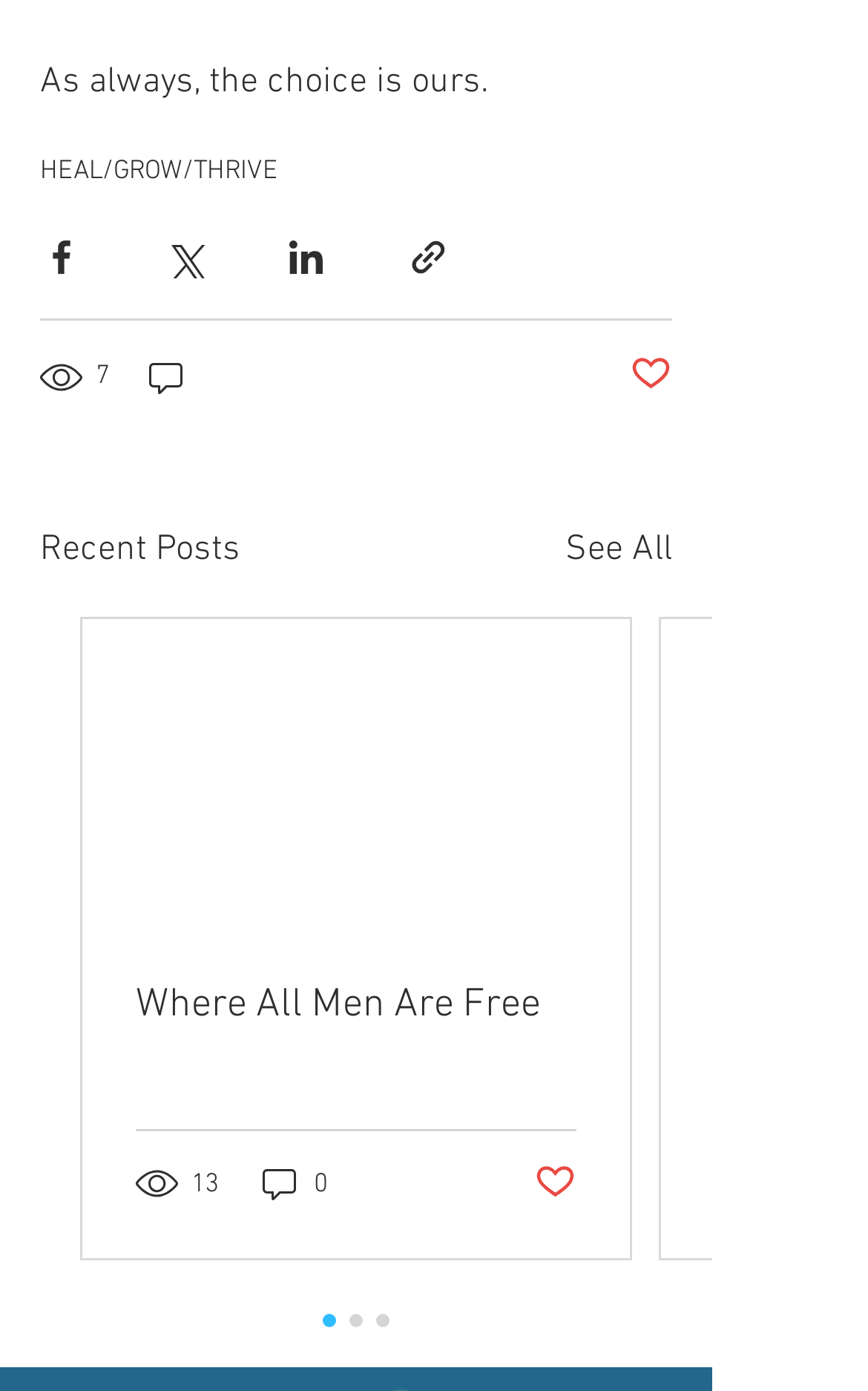What is the number of views for the first post?
Analyze the image and deliver a detailed answer to the question.

I looked at the text next to the first post, which says '7 views', hence the number of views for the first post is 7.